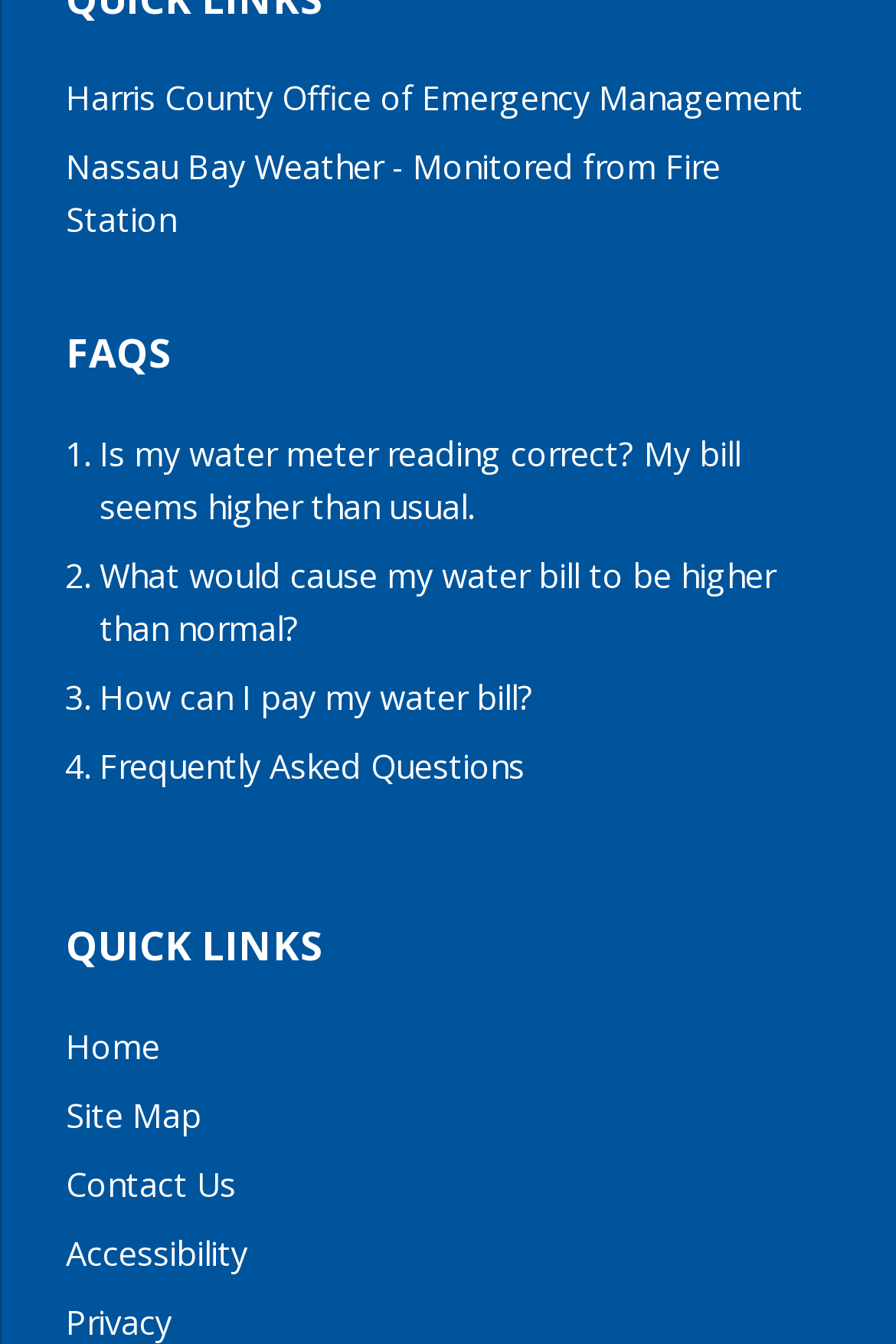What is the first link on the webpage?
Please provide an in-depth and detailed response to the question.

I looked at the top of the webpage and found that the first link is 'Harris County Office of Emergency Management'. It is located at the top-left corner of the page.